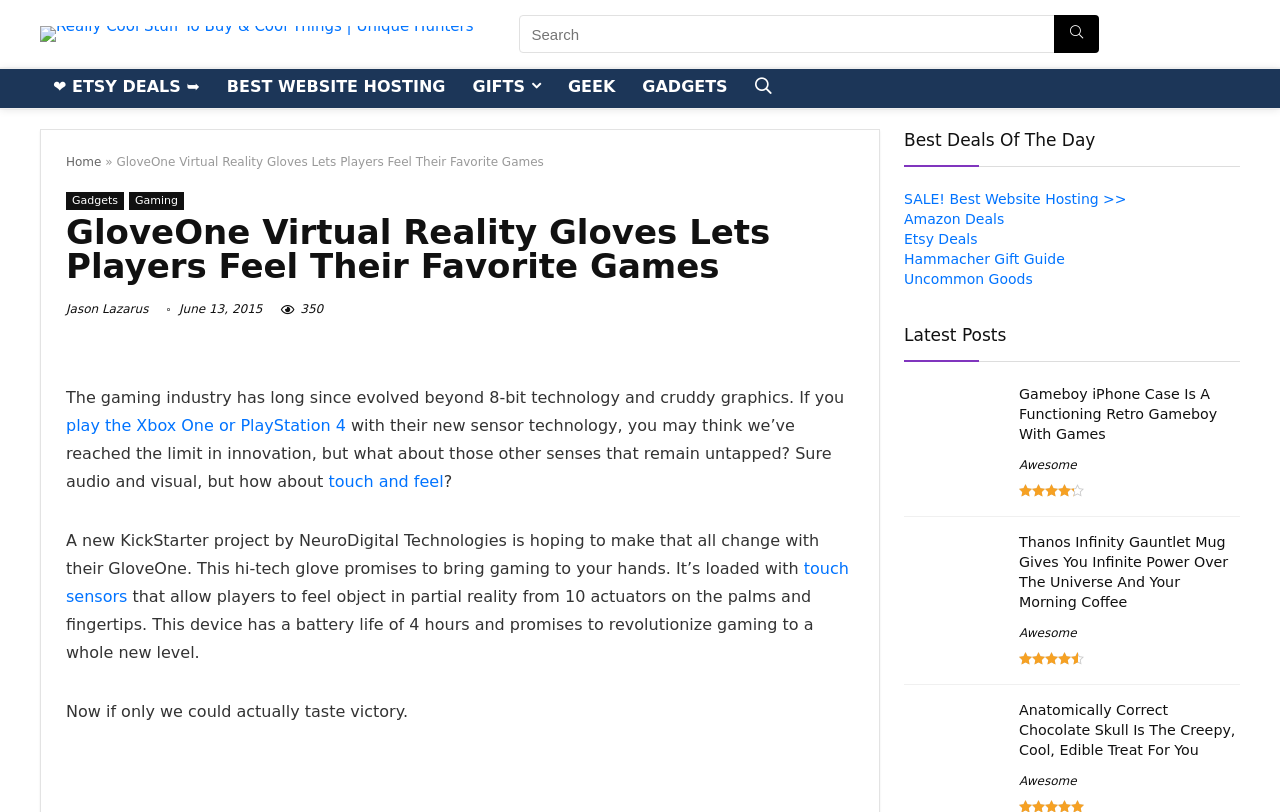Identify the main heading from the webpage and provide its text content.

GloveOne Virtual Reality Gloves Lets Players Feel Their Favorite Games